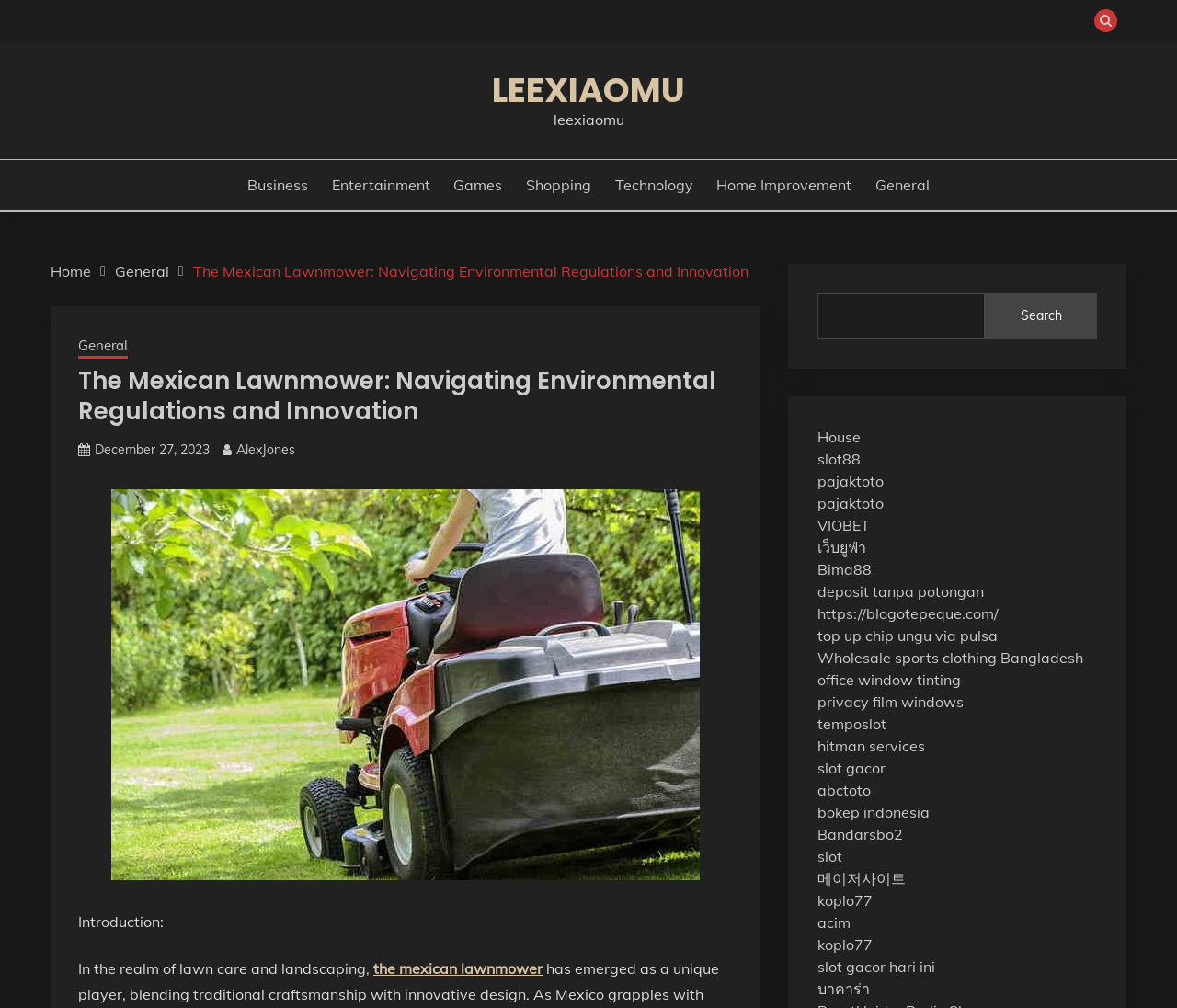Pinpoint the bounding box coordinates of the element you need to click to execute the following instruction: "Explore 'Notes Tables'". The bounding box should be represented by four float numbers between 0 and 1, in the format [left, top, right, bottom].

None